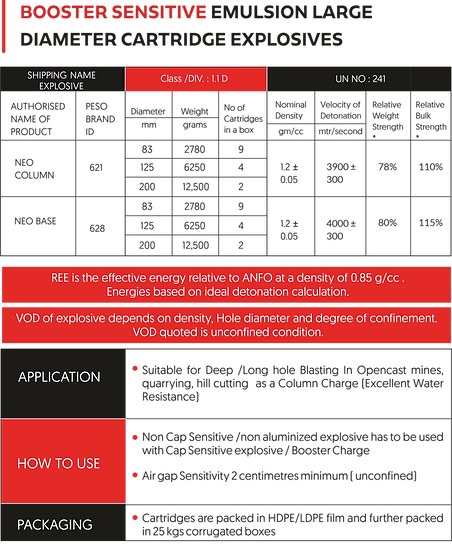What is the purpose of the graphical layout?
Using the screenshot, give a one-word or short phrase answer.

Quick reference for professionals